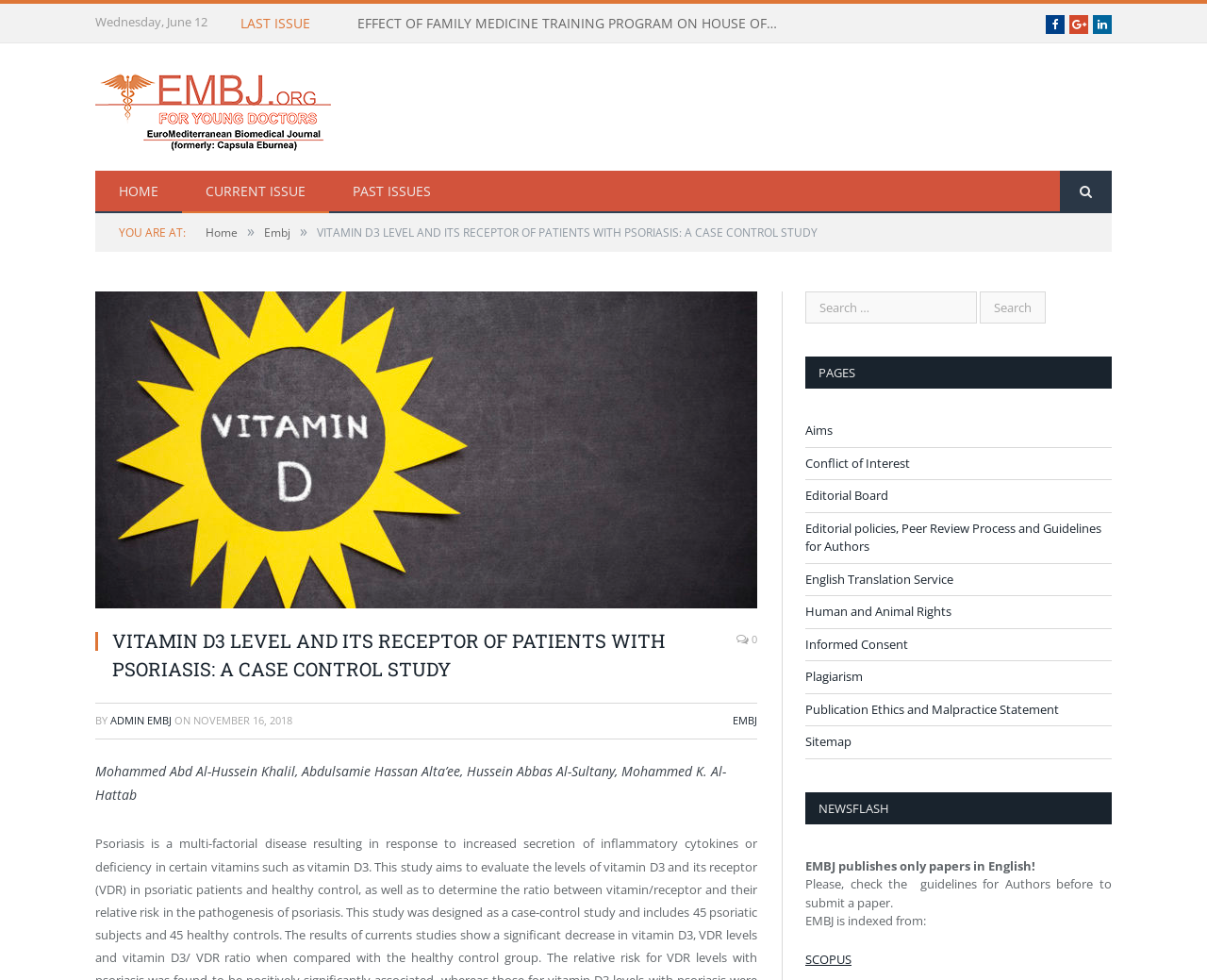Predict the bounding box coordinates of the UI element that matches this description: "name="s" placeholder="Search …"". The coordinates should be in the format [left, top, right, bottom] with each value between 0 and 1.

[0.667, 0.297, 0.809, 0.33]